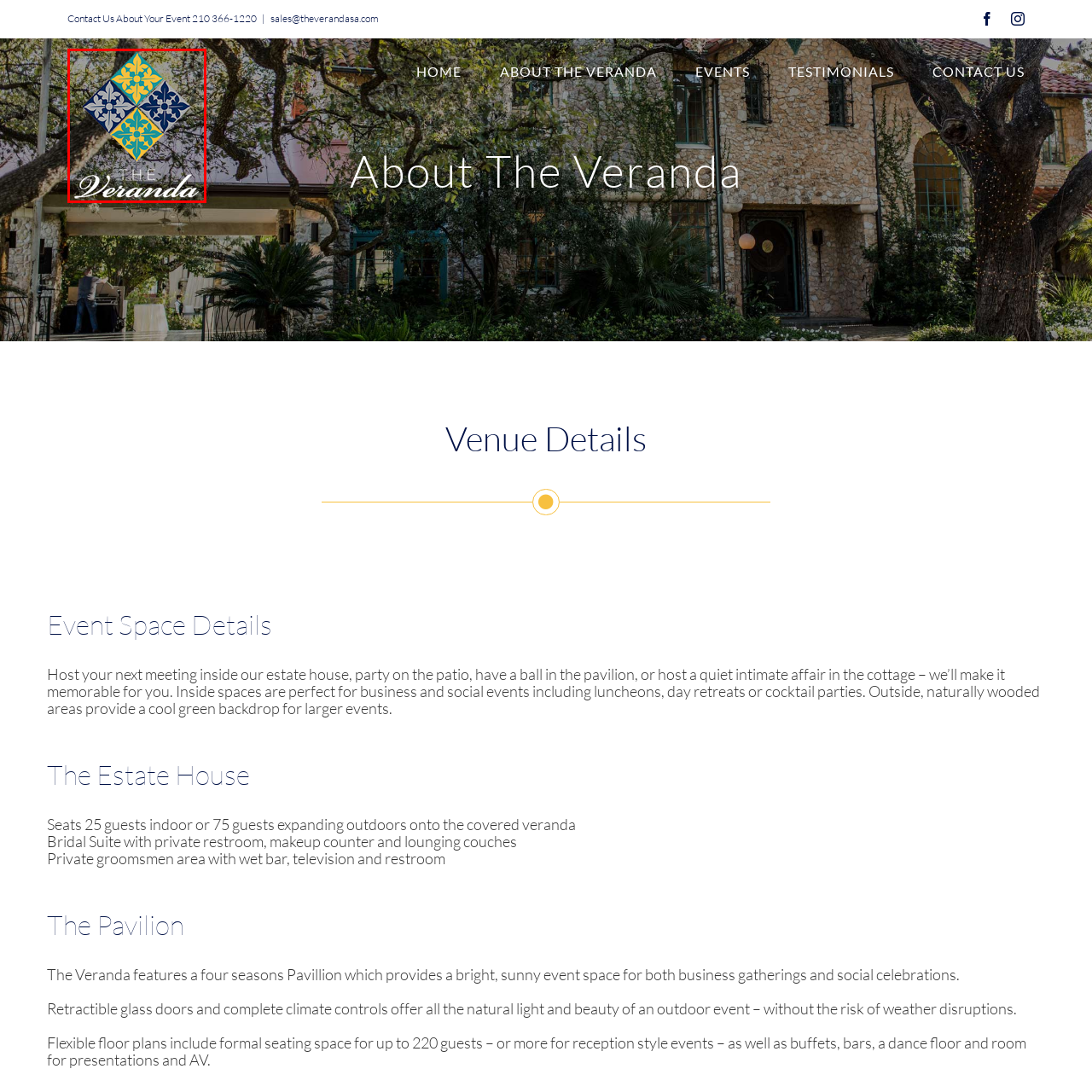What type of atmosphere does The Veranda offer?
Look at the section marked by the red bounding box and provide a single word or phrase as your answer.

Serene and inviting